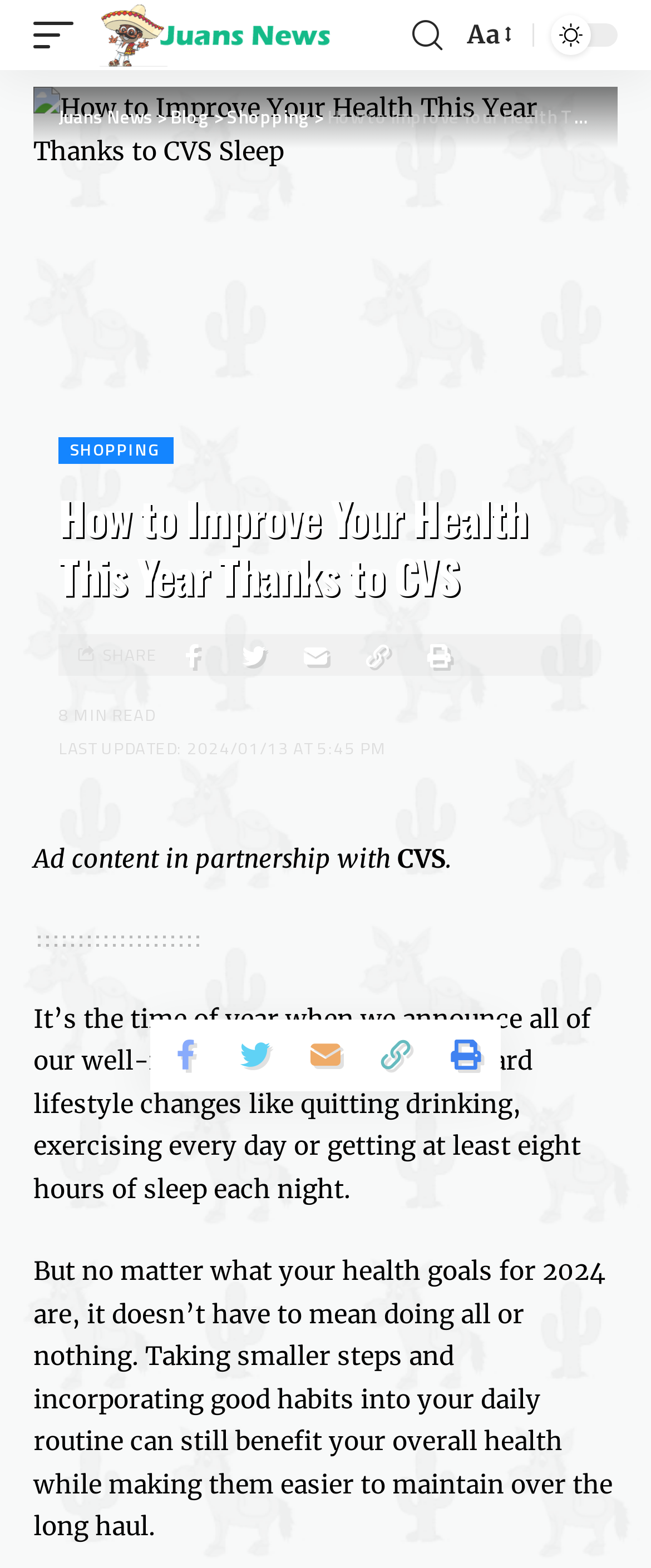From the element description: "aria-label="mobile trigger"", extract the bounding box coordinates of the UI element. The coordinates should be expressed as four float numbers between 0 and 1, in the order [left, top, right, bottom].

[0.051, 0.0, 0.138, 0.045]